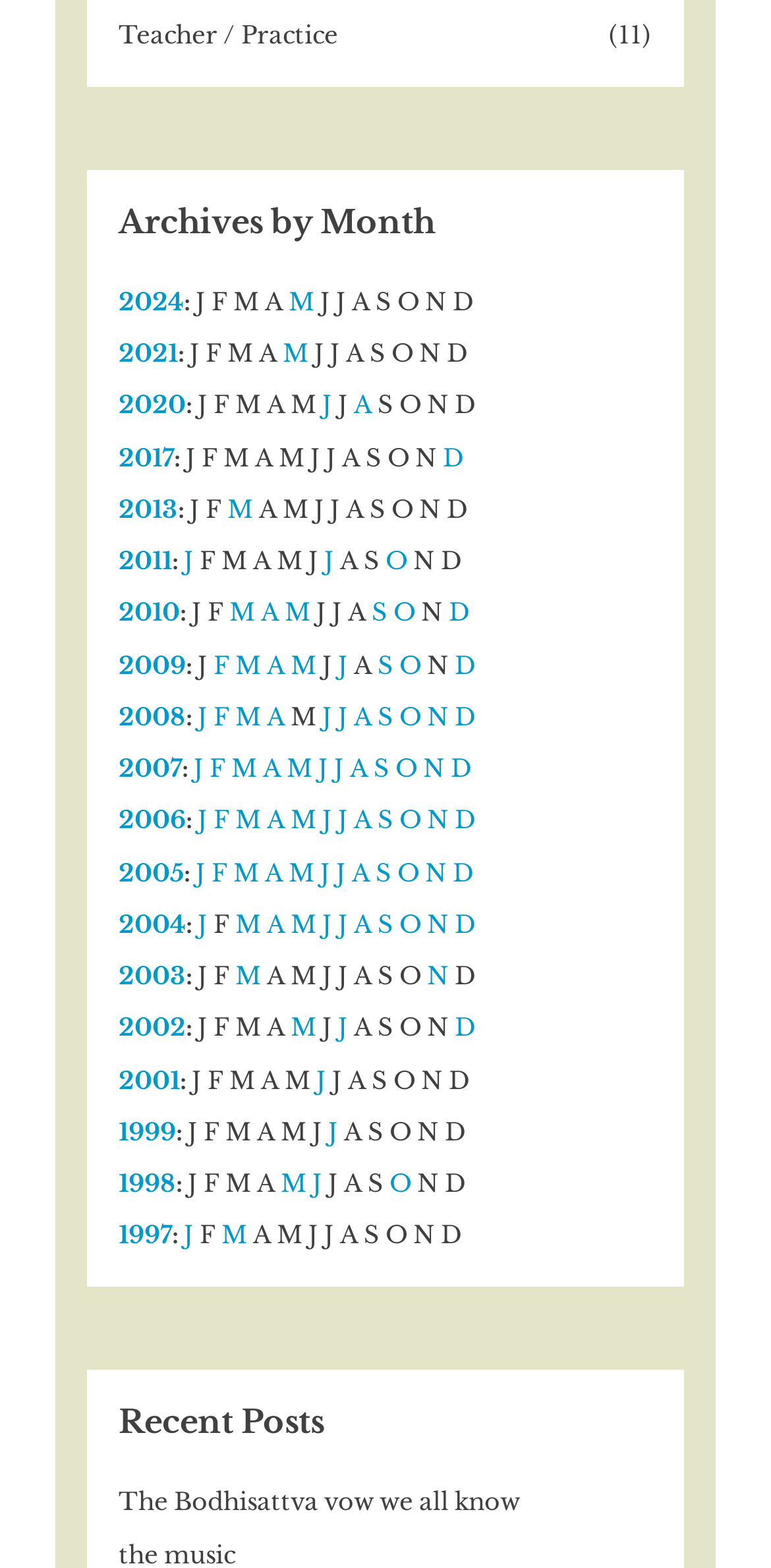Using the information in the image, could you please answer the following question in detail:
Is there a link for August in 2011?

To answer this question, I need to examine the section for 2011. The months are listed in order, and there is no link for August. The months listed are January, February, March, April, June, July, October, November, and December, but not August.